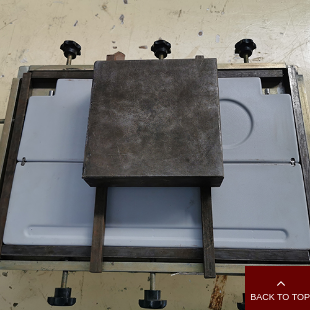What is the name of the company associated with the webpage?
Look at the screenshot and give a one-word or phrase answer.

Gopalan Aerospace